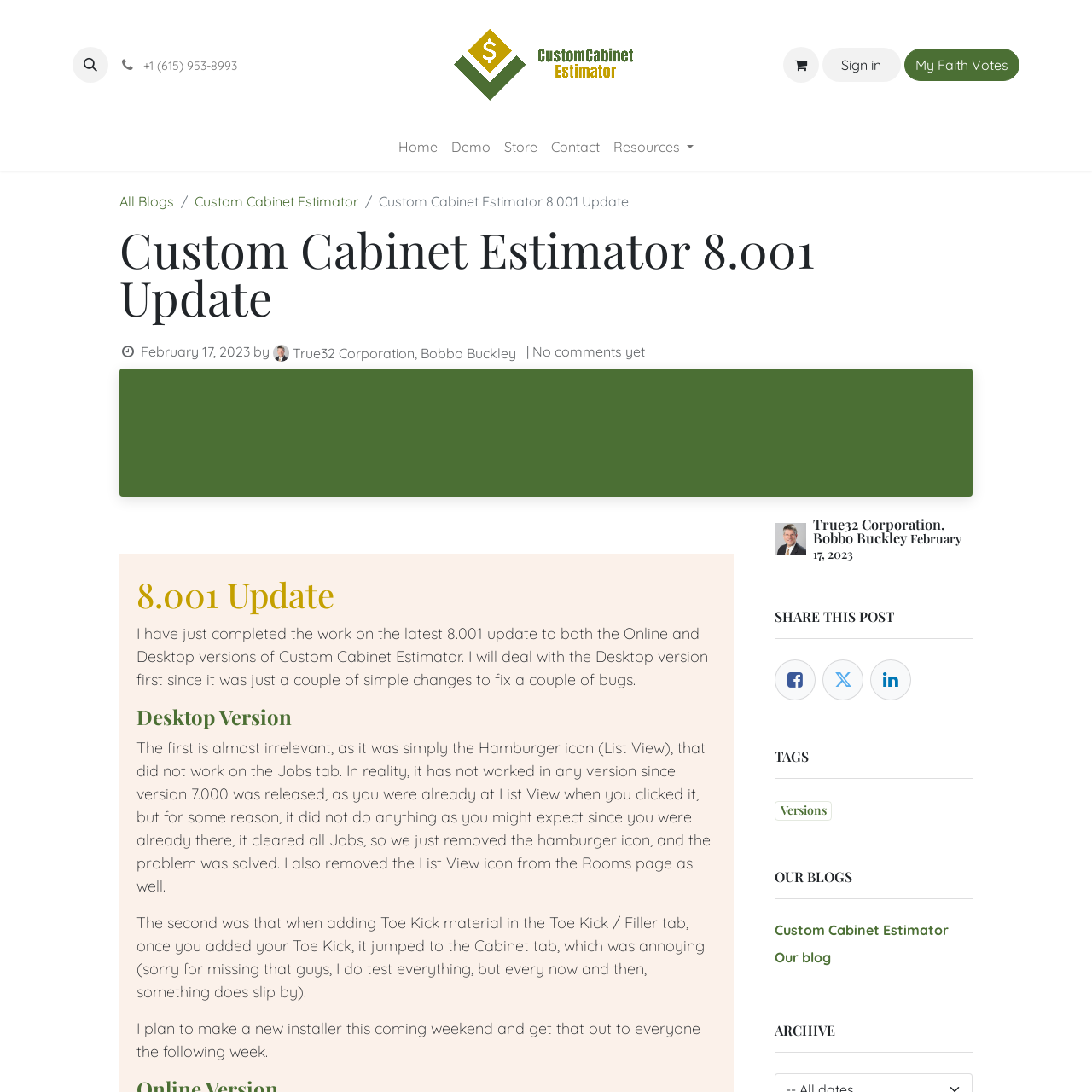What is the plan for the new installer?
Look at the image and provide a detailed response to the question.

The question is asking about the plan for the new installer. From the webpage, we can see the text 'I plan to make a new installer this coming weekend and get that out to everyone the following week' which indicates that the plan is to release it the following week.